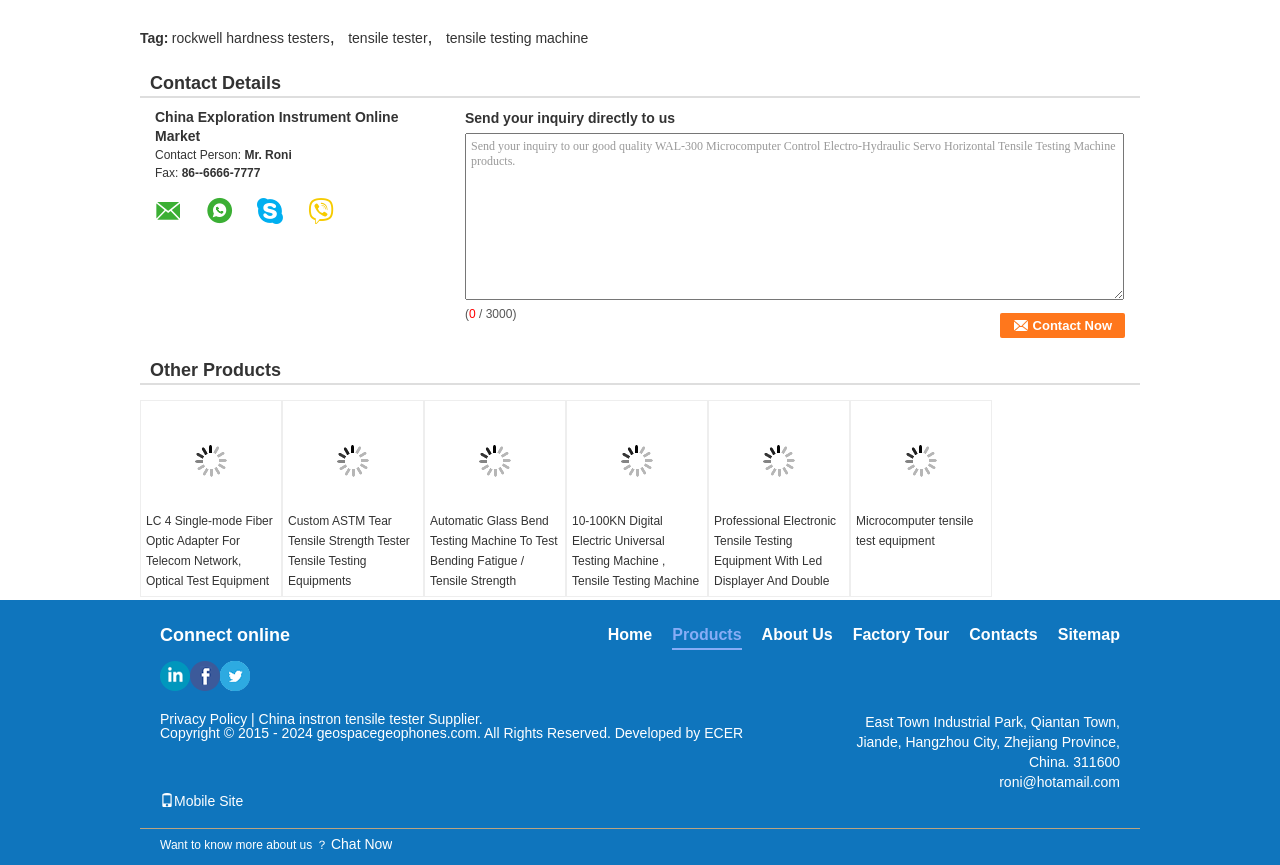Determine the bounding box for the UI element described here: "tensile testing machine".

[0.348, 0.035, 0.46, 0.053]